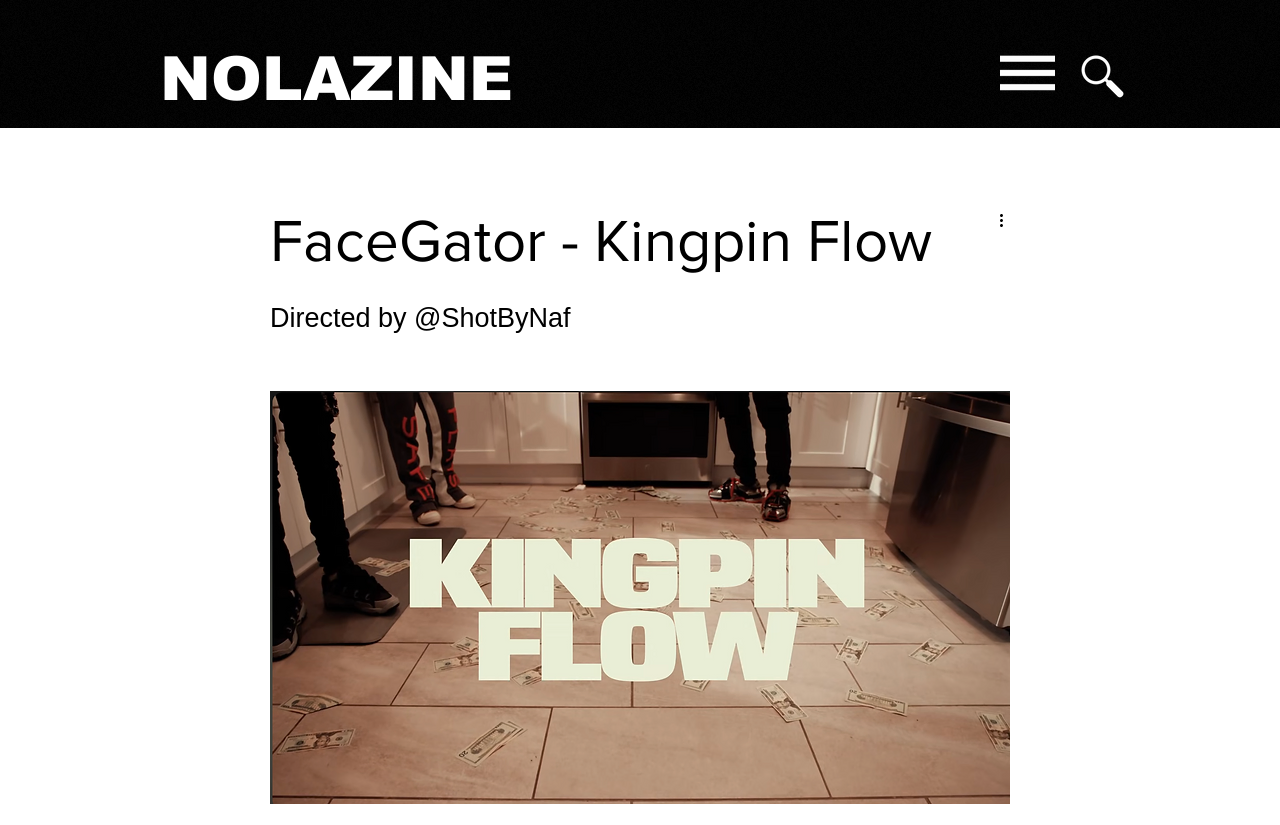What is the purpose of the button with the 'menu.png' image?
Please answer the question with a single word or phrase, referencing the image.

To open a menu